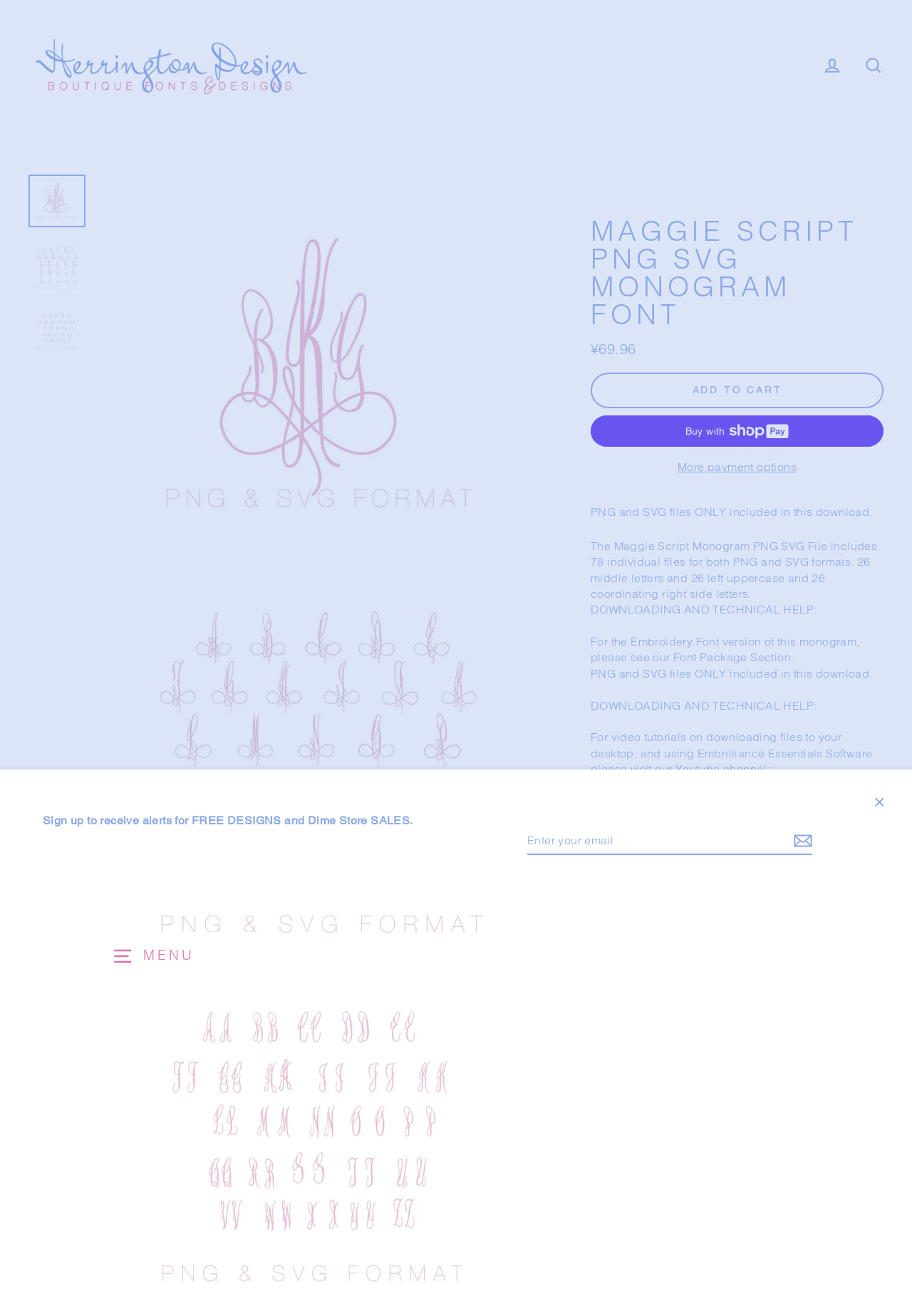Offer an in-depth caption of the entire webpage.

The webpage is about the Maggie Script Monogram PNG SVG File, a product offered by HERRINGTON DESIGN. At the top left corner, there is a link to skip to the content, followed by the HERRINGTON DESIGN logo, which is an image with a link. To the right of the logo, there is a navigation menu labeled "Primary" with links to log in and search.

Below the navigation menu, there is a prominent button labeled "MENU" with an image of the Maggie Script Monogram PNG SVG File. This button is surrounded by three other buttons with the same image, but without labels.

To the right of the MENU button, there is a section with a heading that reads "MAGGIE SCRIPT PNG SVG MONOGRAM FONT". Below the heading, there is a paragraph of text that describes the product, stating that it includes 78 individual files for both PNG and SVG formats, with 26 middle letters and 26 left uppercase and 26 coordinating right side letters.

Below the product description, there are several buttons, including "ADD TO CART", "Buy now with ShopPay", and "More payment options". The "Buy now with ShopPay" button has an image of a ShopPay logo.

Further down the page, there are several sections of text that provide additional information about the product, including a note that the download only includes PNG and SVG files, and a section on downloading and technical help. There is also a link to the company's YouTube channel for video tutorials on downloading files and using Embrilliance Essentials Software.

At the bottom of the page, there is a section to sign up for alerts for free designs and sales, with a textbox to enter an email address and a subscribe button. There is also a button to close this section.